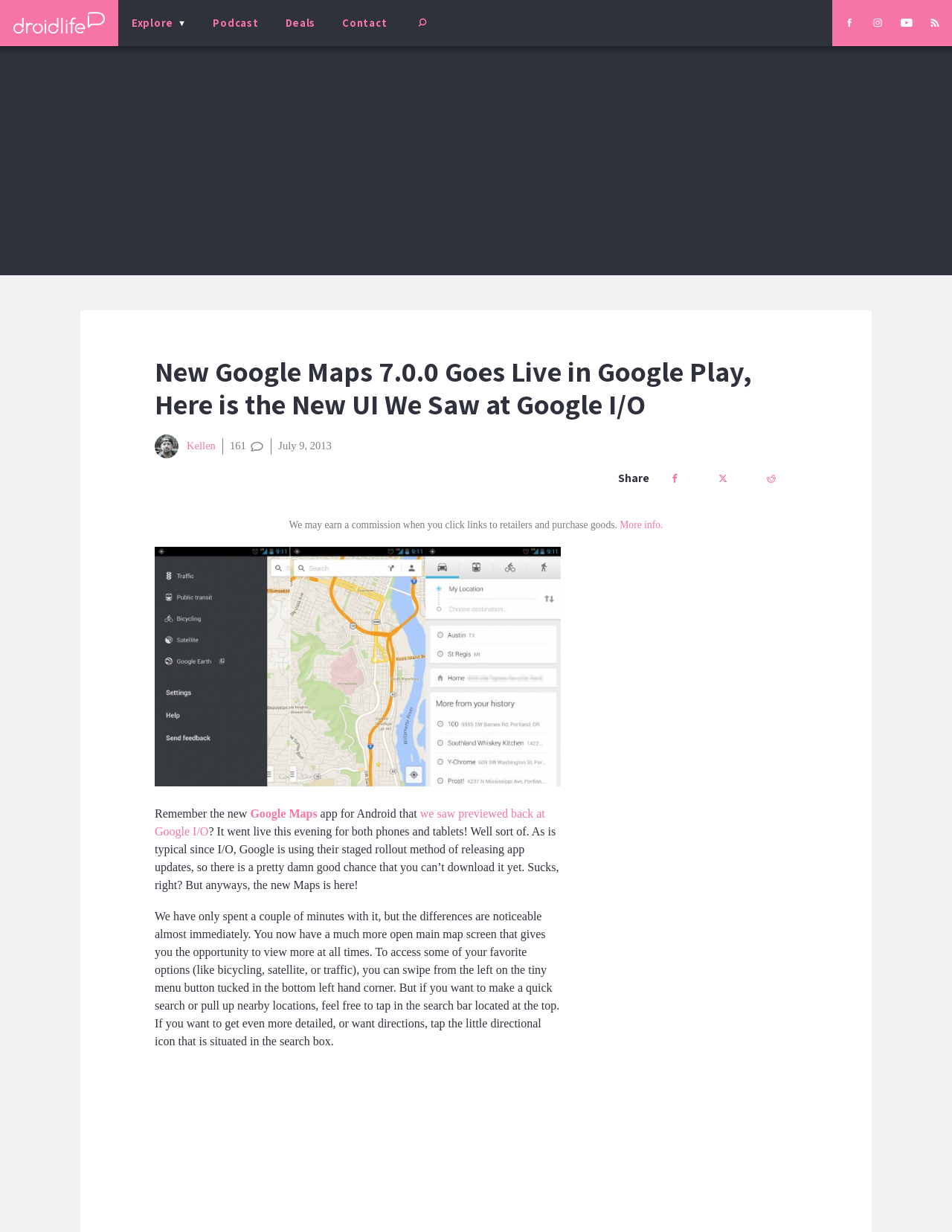Highlight the bounding box coordinates of the element that should be clicked to carry out the following instruction: "Share the post". The coordinates must be given as four float numbers ranging from 0 to 1, i.e., [left, top, right, bottom].

[0.649, 0.382, 0.682, 0.394]